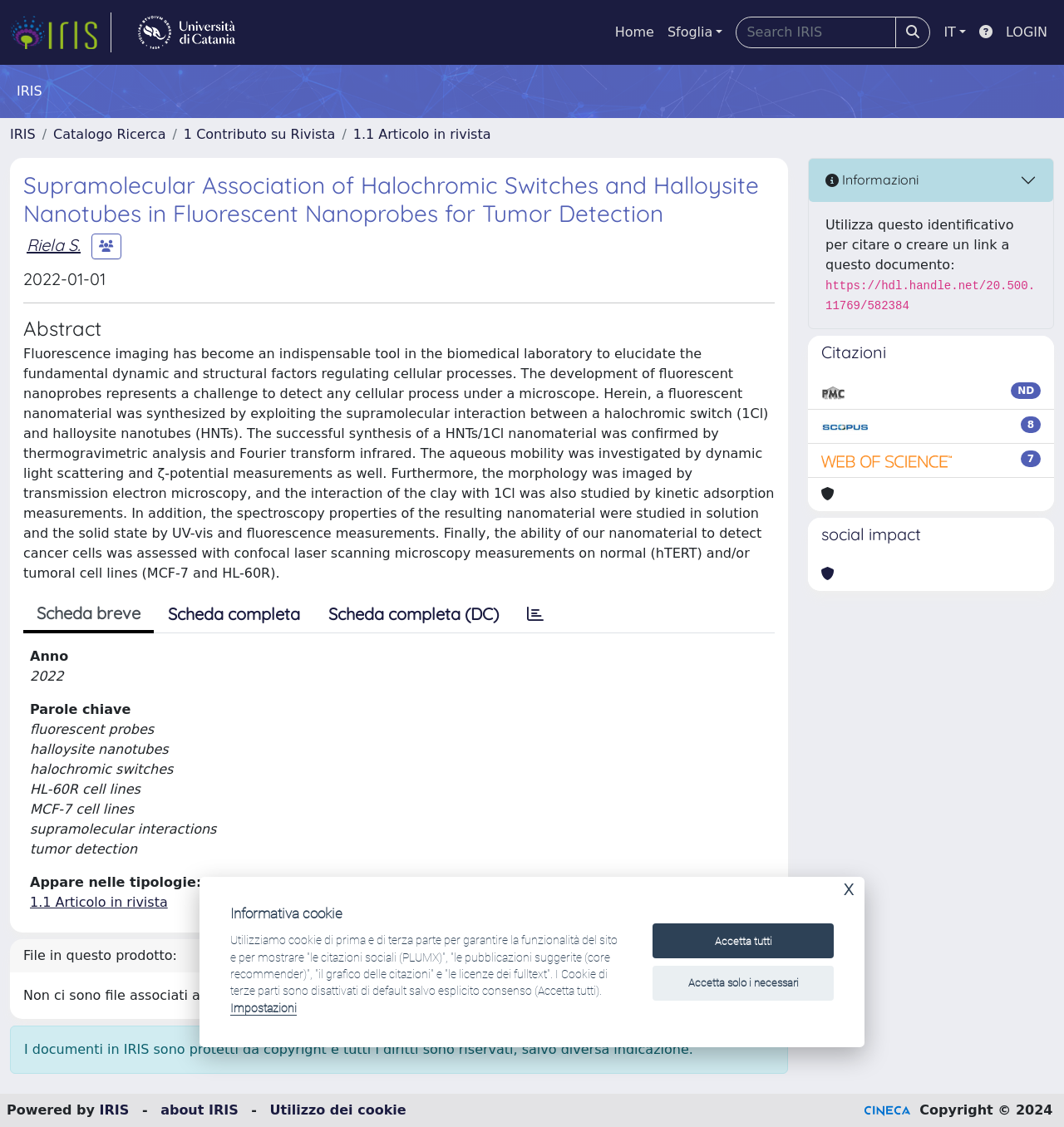Return the bounding box coordinates of the UI element that corresponds to this description: "parent_node: ND". The coordinates must be given as four float numbers in the range of 0 and 1, [left, top, right, bottom].

[0.772, 0.339, 0.794, 0.357]